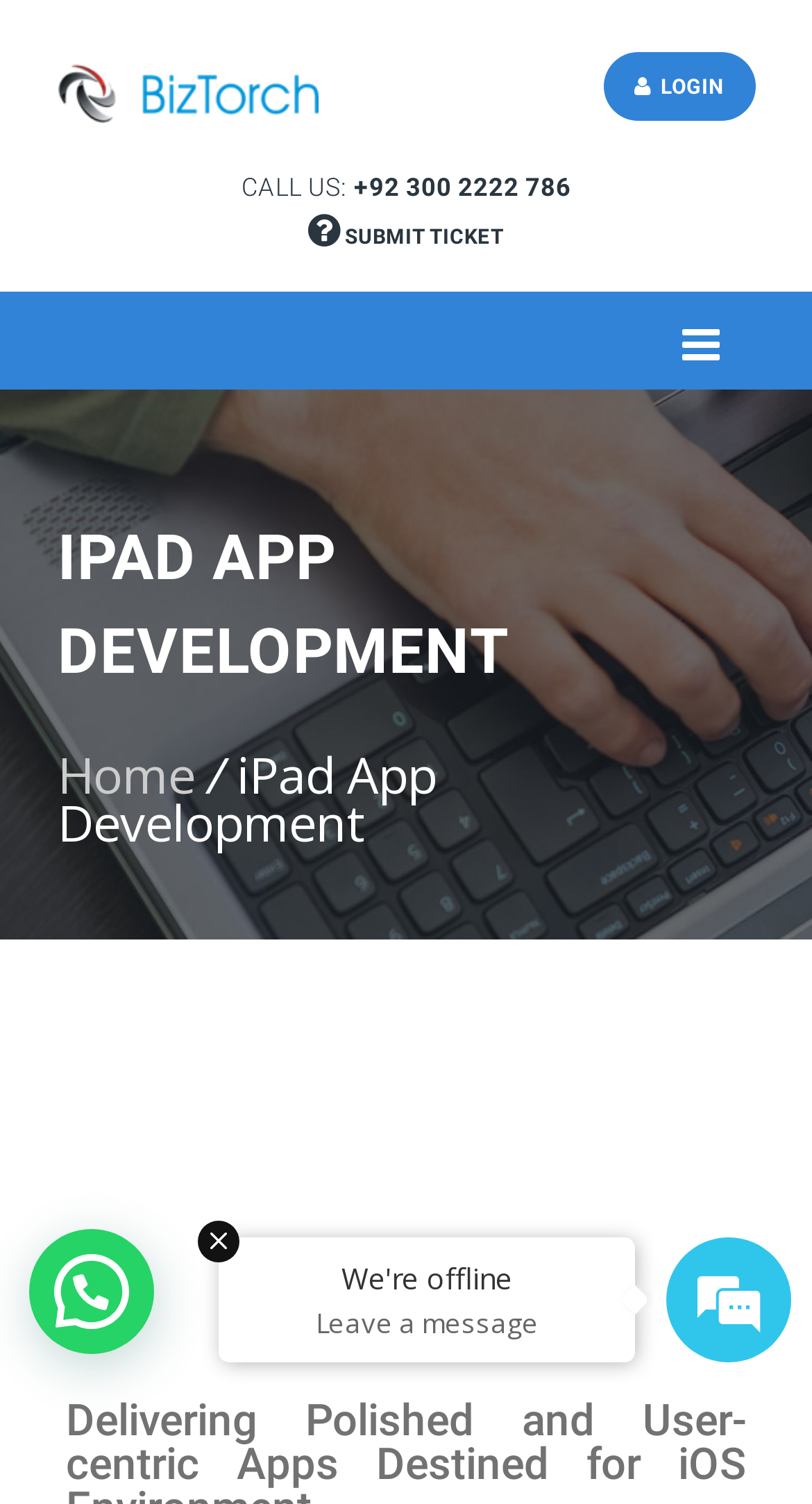Give a one-word or phrase response to the following question: What is the phone number?

+92 300 2222 786